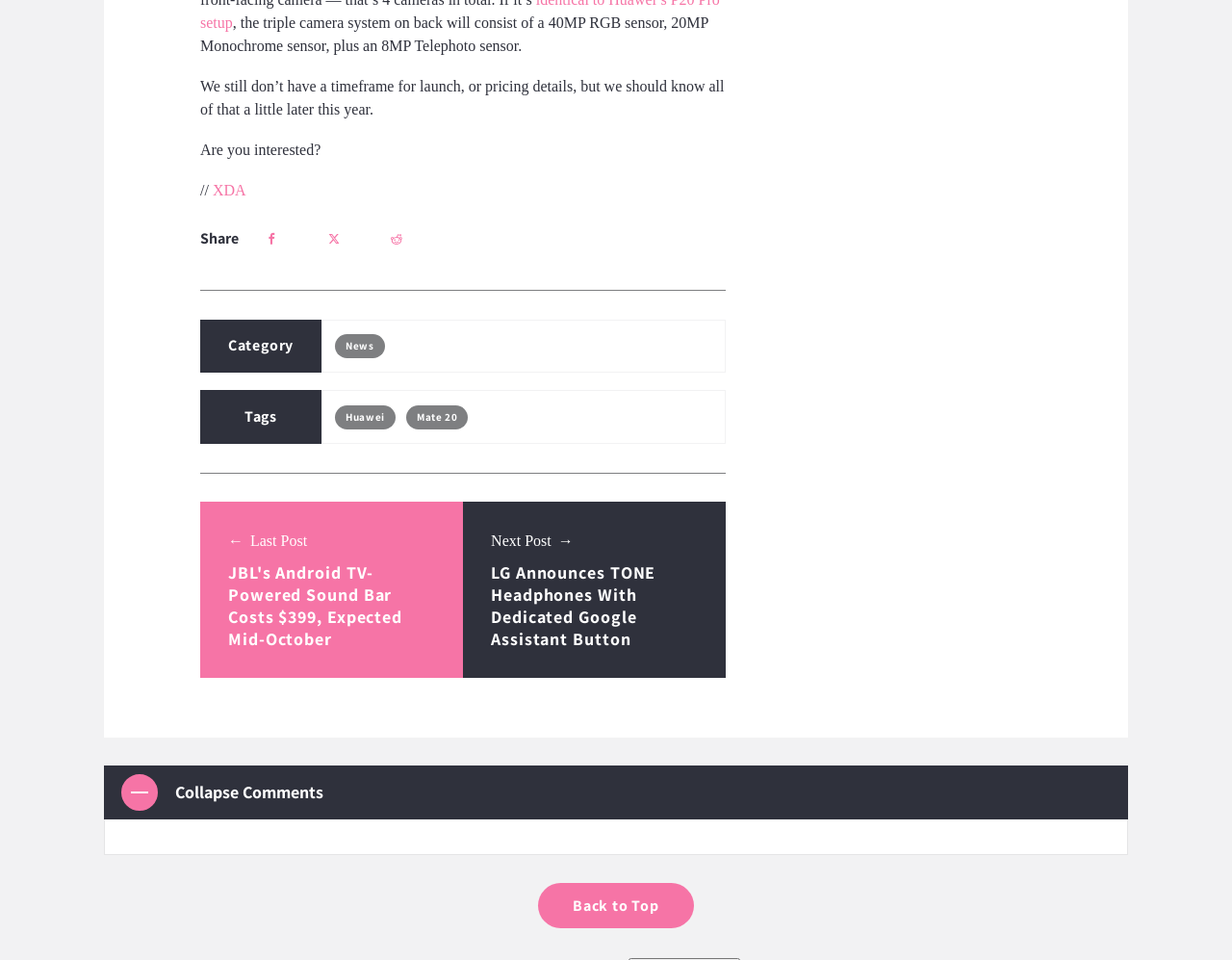Please answer the following query using a single word or phrase: 
What is the purpose of the button with the icon ''?

Share